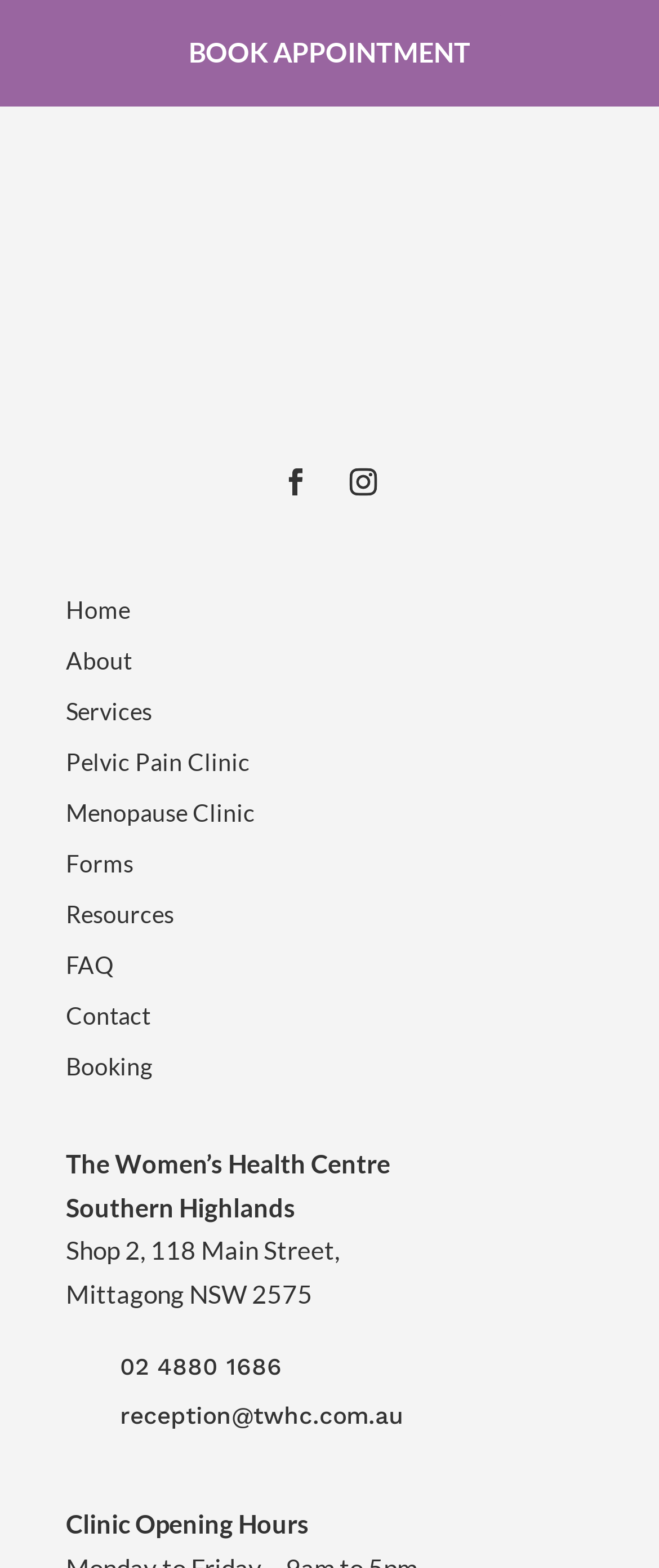Identify the bounding box for the UI element described as: "parent_node: Username: Password: Type: name="jmp_username"". Ensure the coordinates are four float numbers between 0 and 1, formatted as [left, top, right, bottom].

None